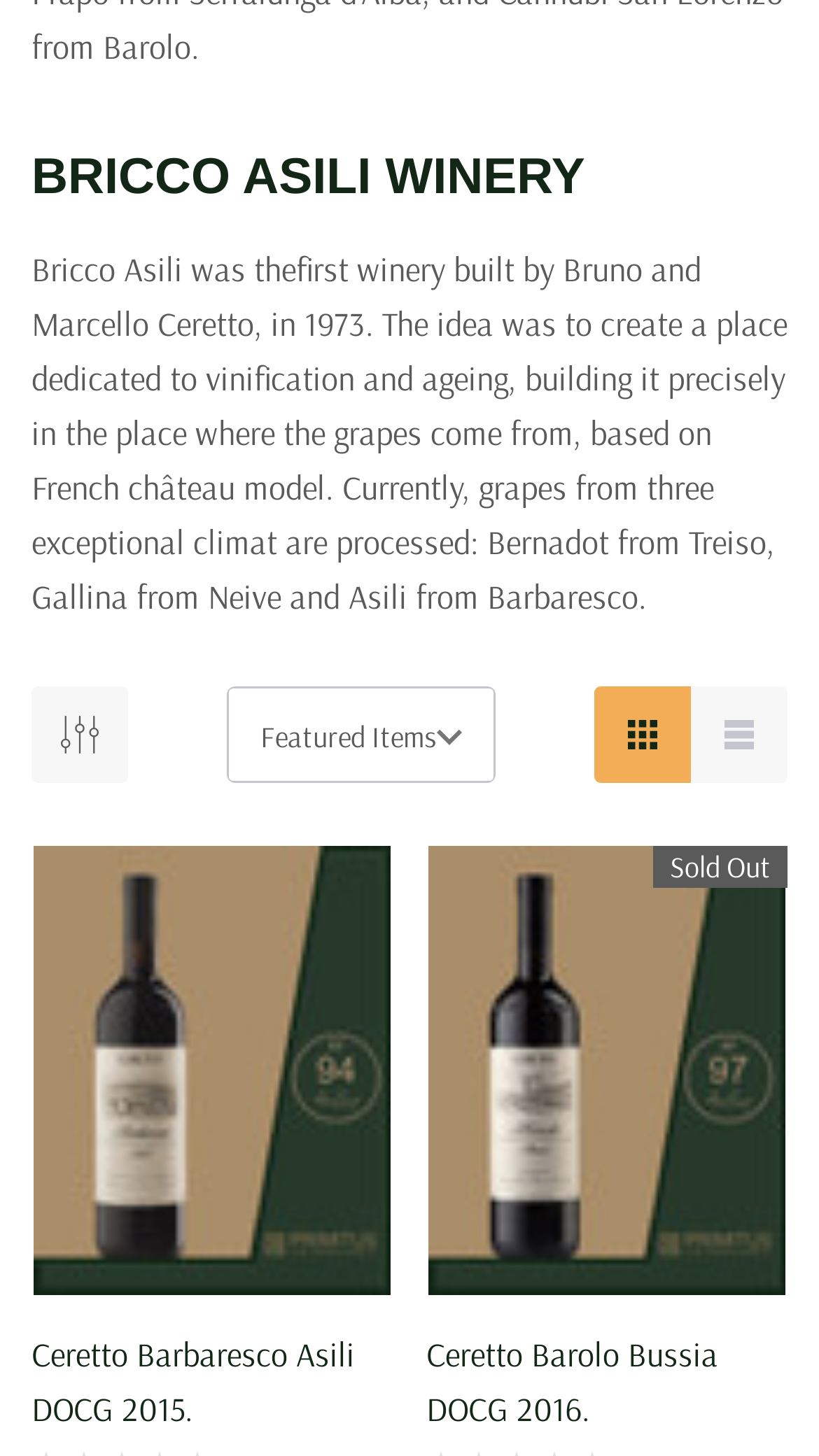What are the two view options?
Please provide a single word or phrase answer based on the image.

Grid View and List View